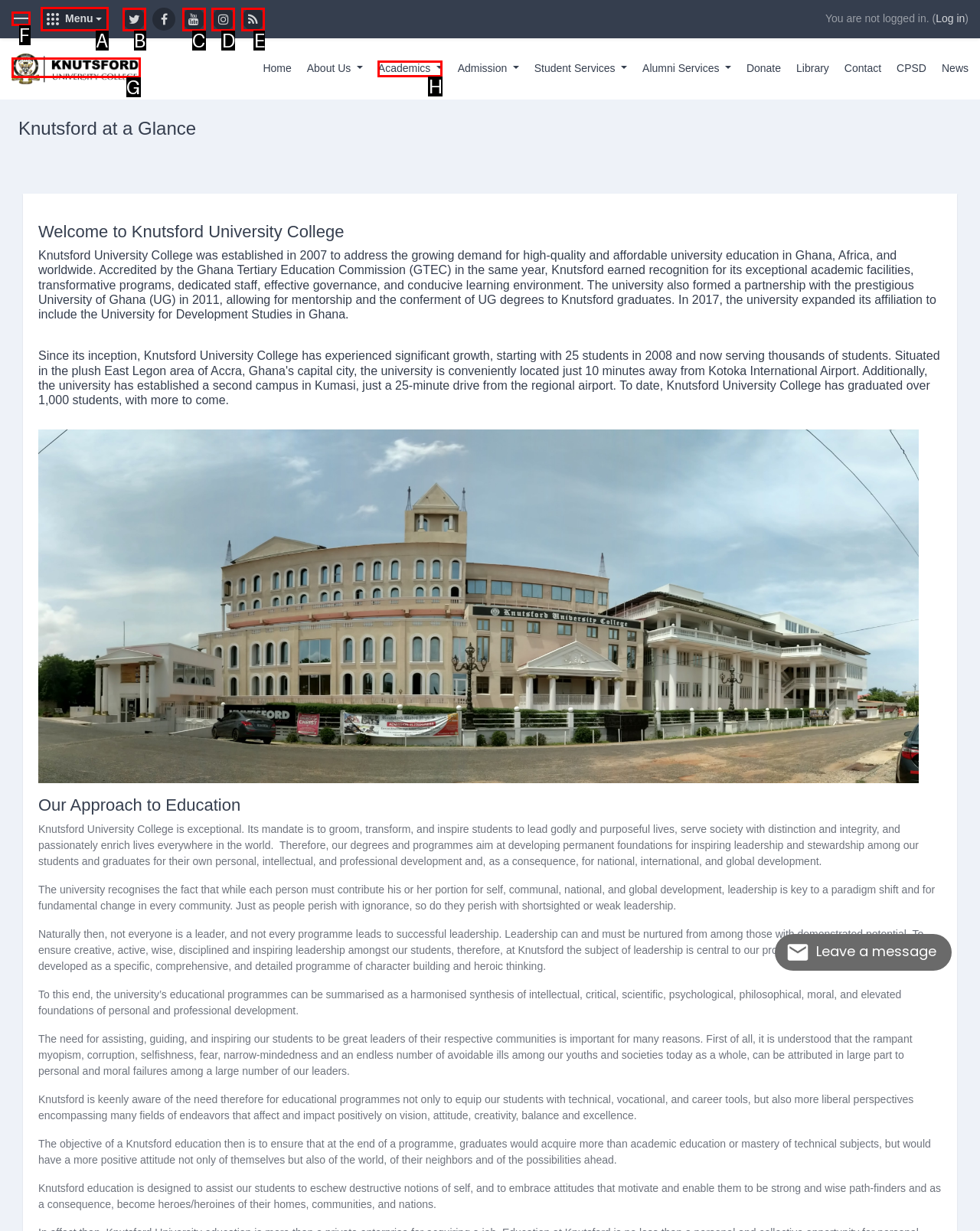From the given choices, identify the element that matches: Cool tips
Answer with the letter of the selected option.

None